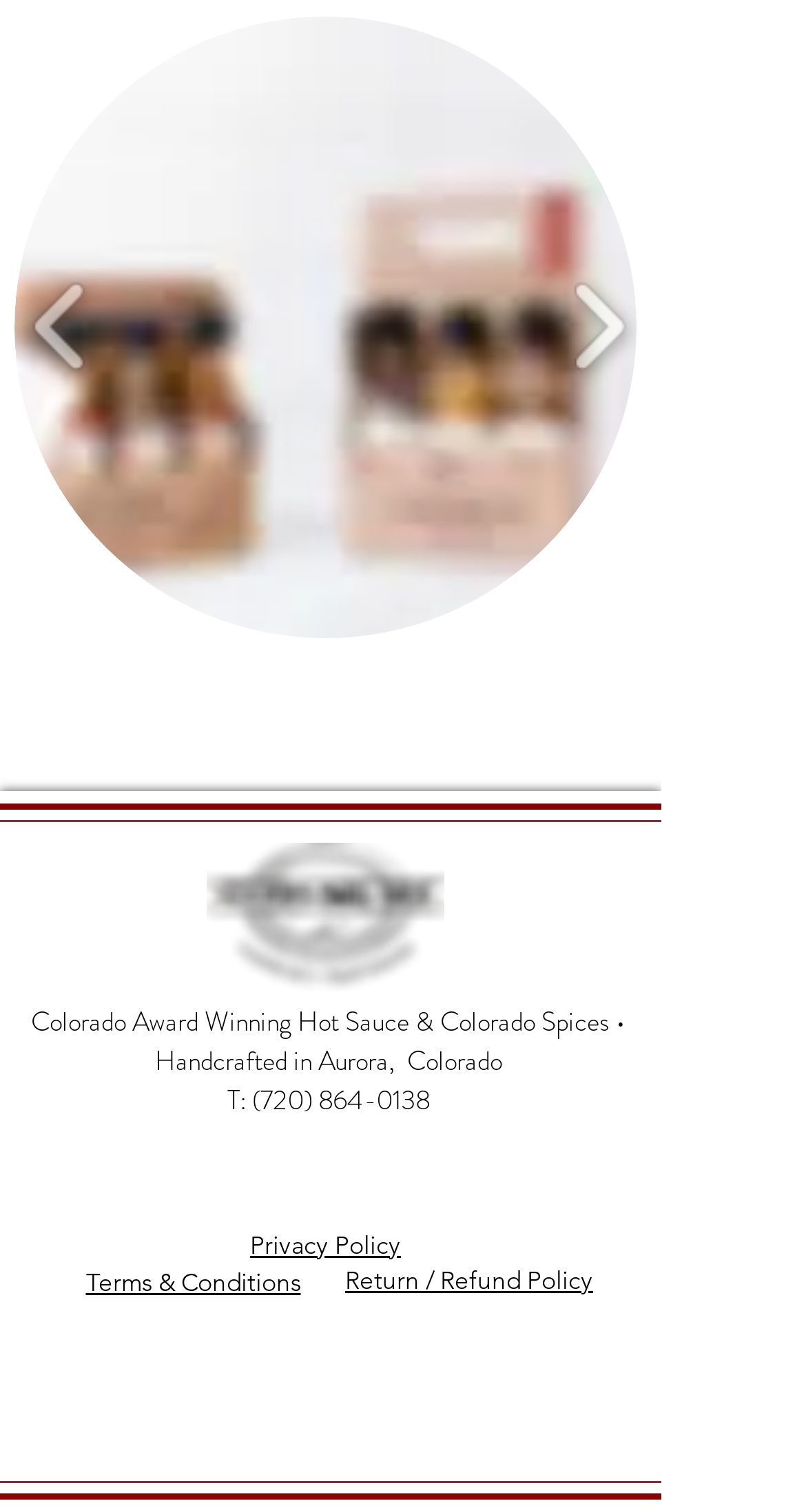How many social media links are there? Please answer the question using a single word or phrase based on the image.

4